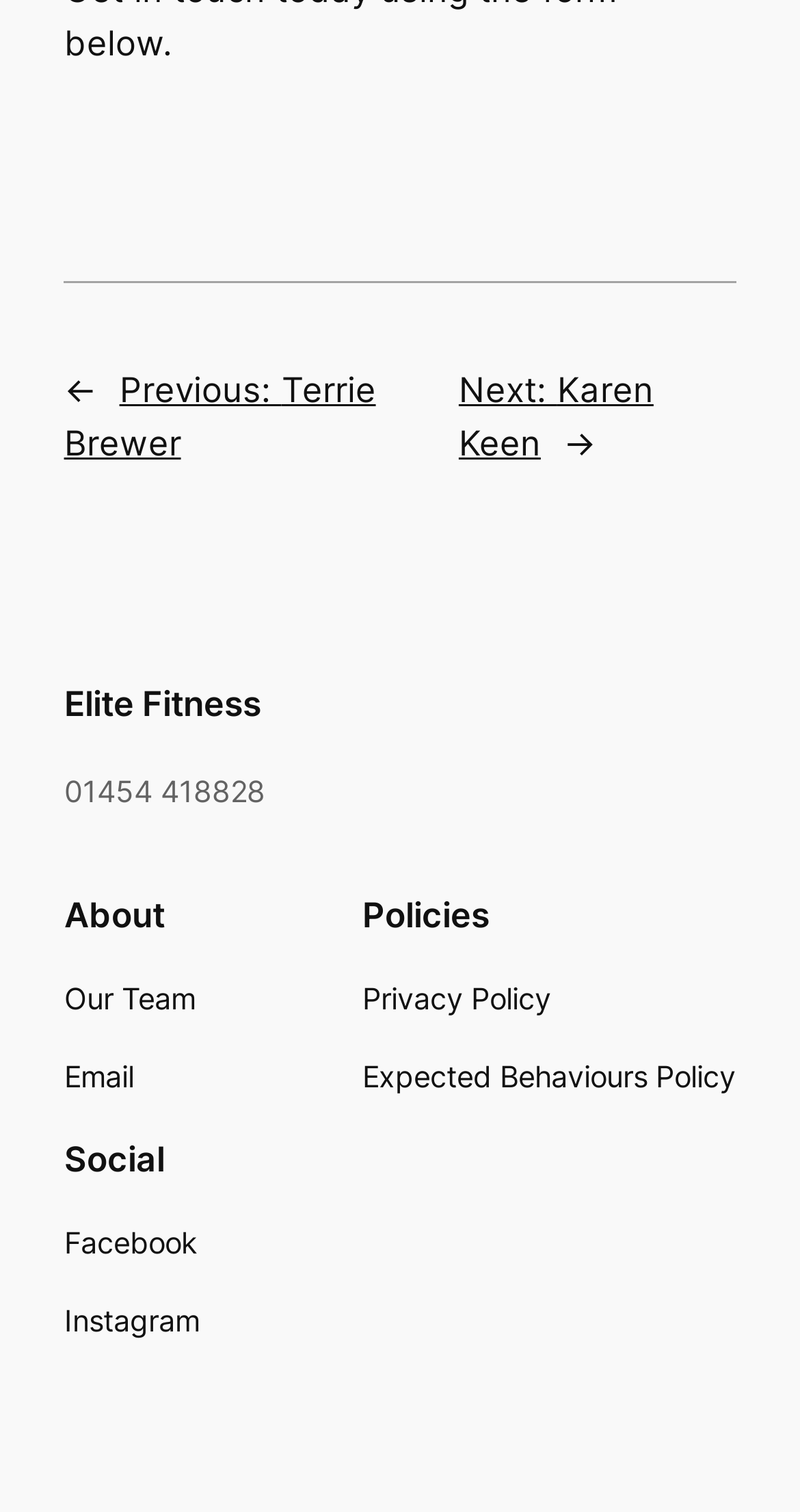Please provide a detailed answer to the question below based on the screenshot: 
What is the name of the fitness center?

I found the name of the fitness center by looking at the link with the text 'Elite Fitness' located at the top of the content section.